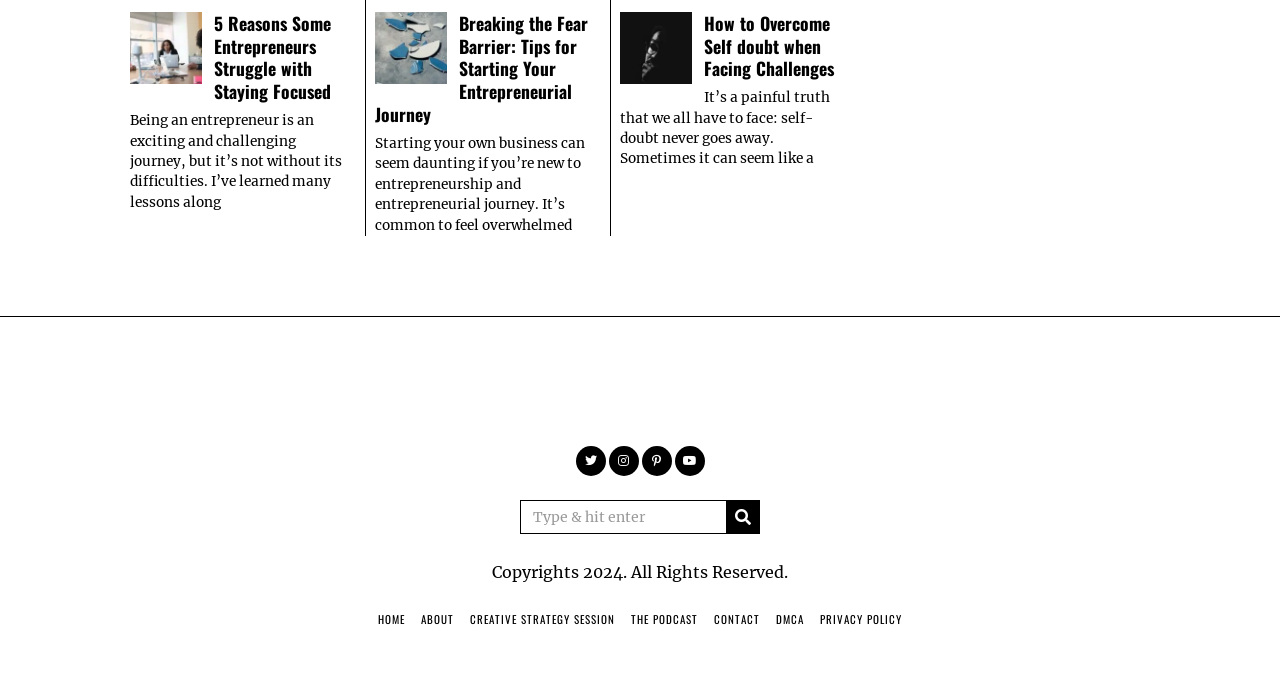Kindly provide the bounding box coordinates of the section you need to click on to fulfill the given instruction: "Click the link to read about 5 Reasons Some Entrepreneurs Struggle with Staying Focused".

[0.167, 0.014, 0.259, 0.149]